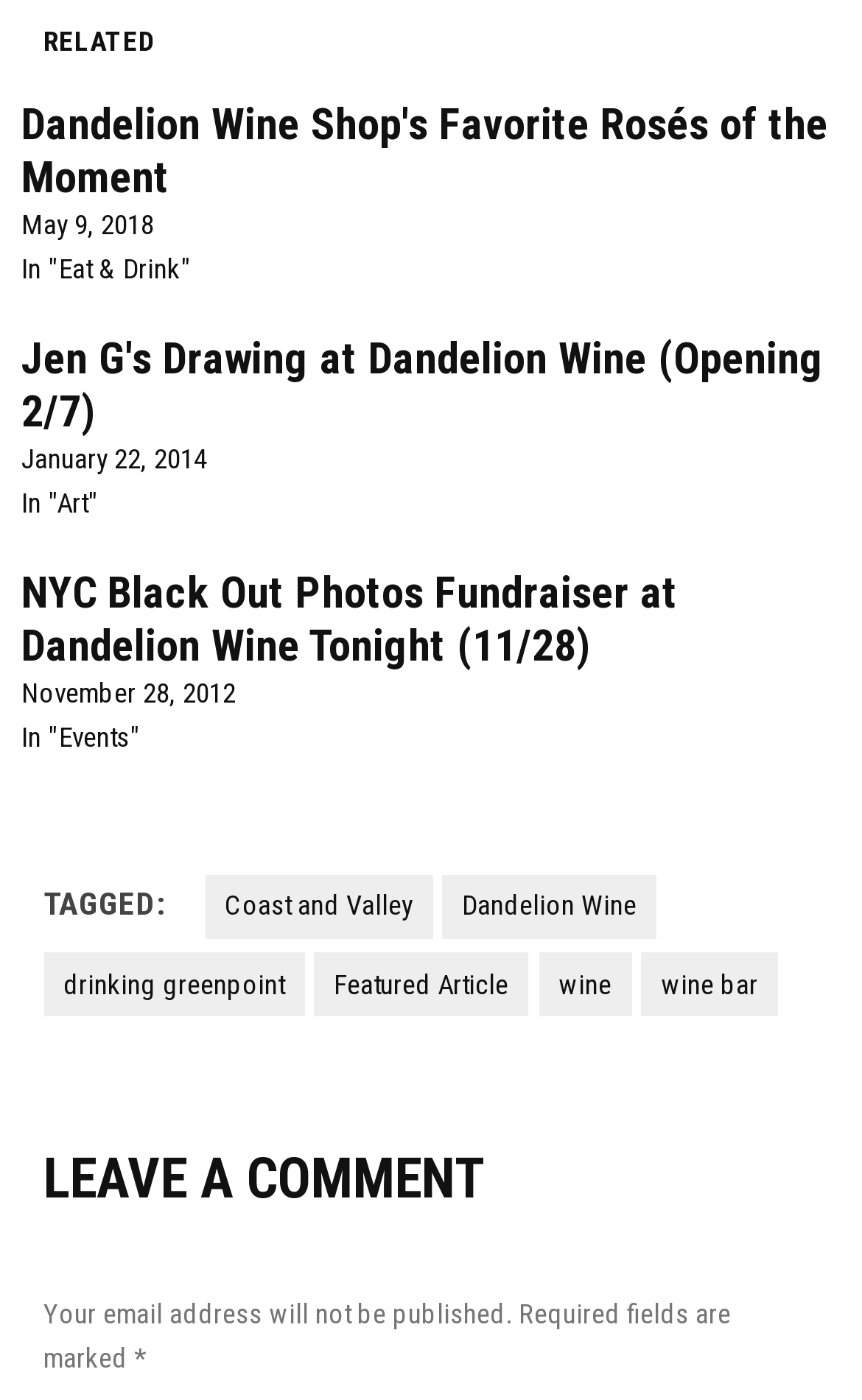Could you highlight the region that needs to be clicked to execute the instruction: "Click on 'Dandelion Wine Shop's Favorite Rosés of the Moment'"?

[0.024, 0.069, 0.96, 0.145]